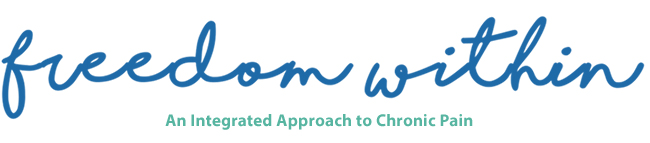What is the focus of 'Freedom Within'?
Please give a well-detailed answer to the question.

The logo and subtitle of 'Freedom Within' clearly indicate that the focus is on providing an integrated approach to managing and overcoming chronic pain, emphasizing healing and holistic care.